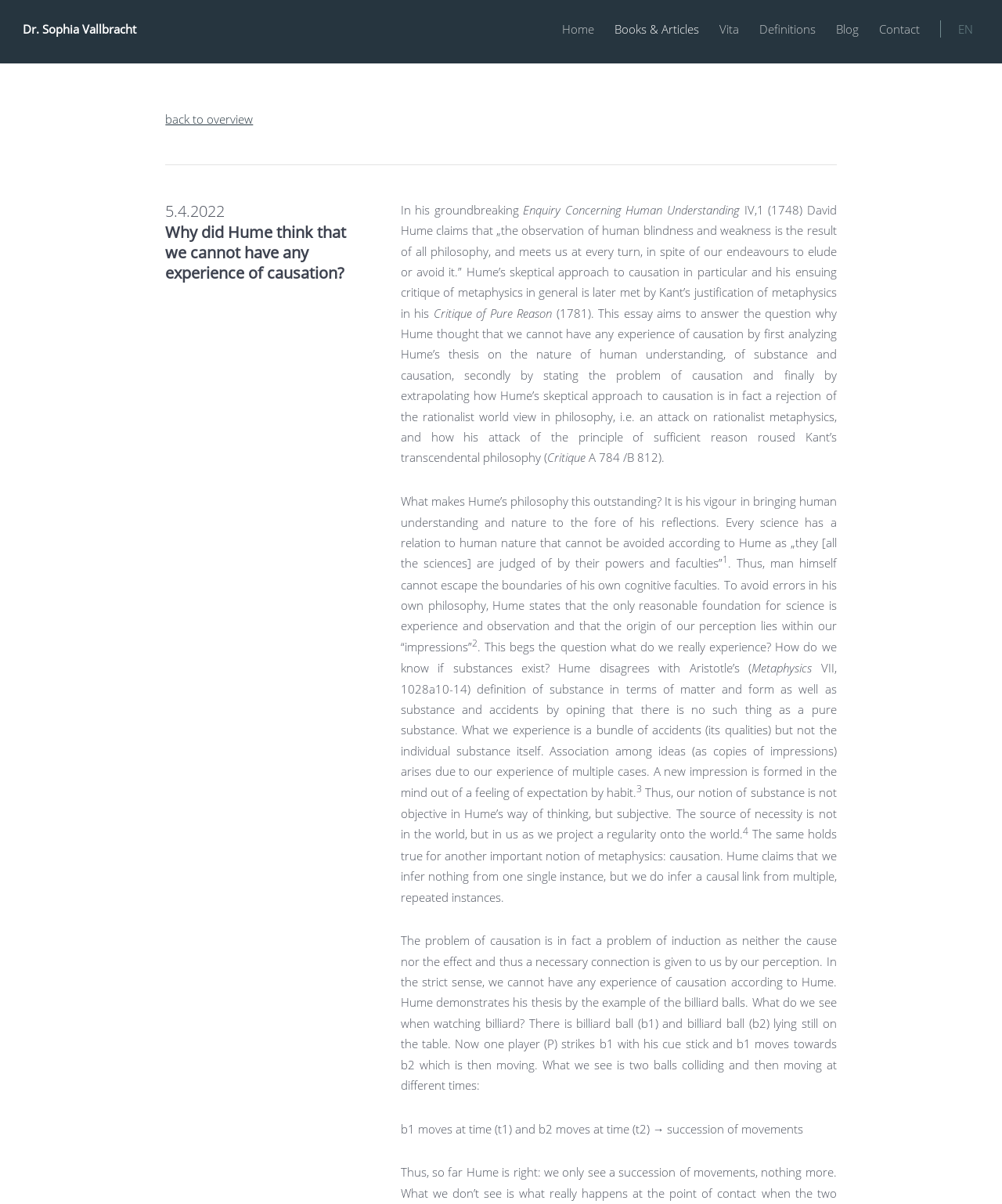Find the bounding box coordinates of the UI element according to this description: "Vita".

[0.718, 0.017, 0.738, 0.031]